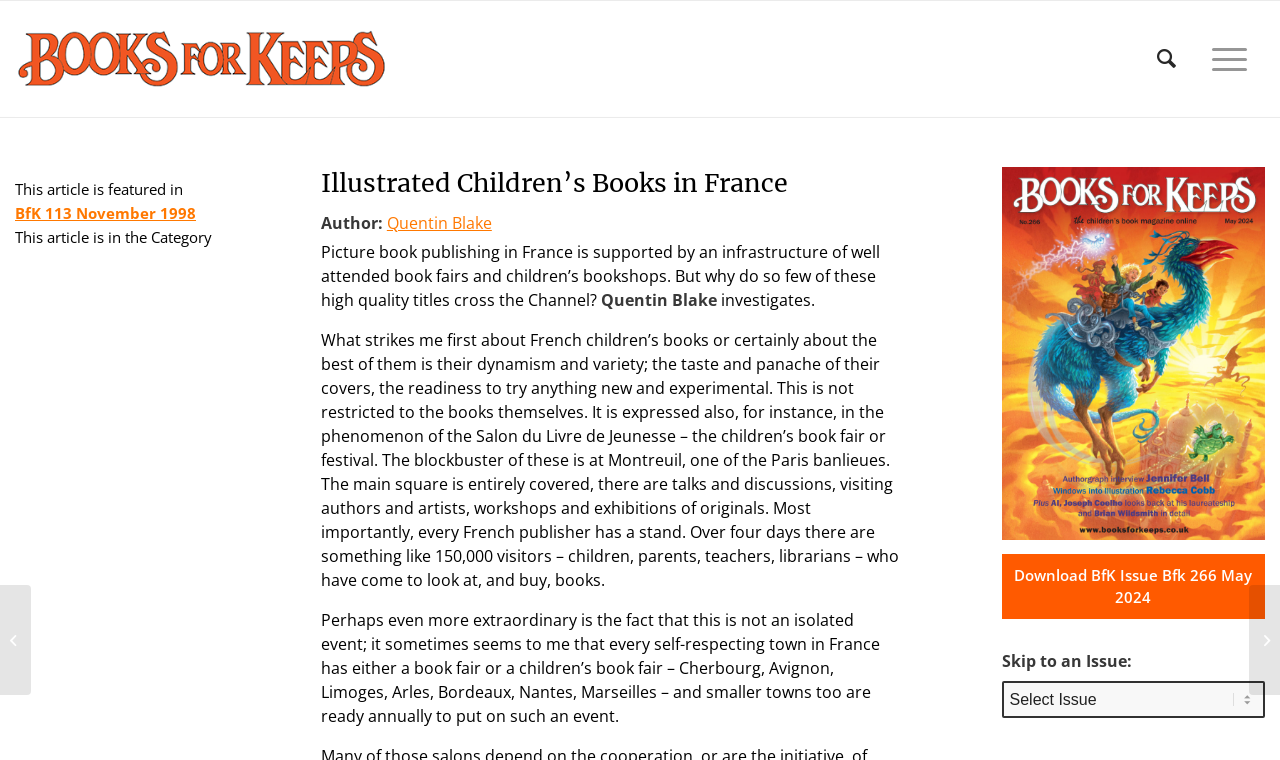How many visitors attend the children’s book fair in Montreuil over four days? Using the information from the screenshot, answer with a single word or phrase.

150,000